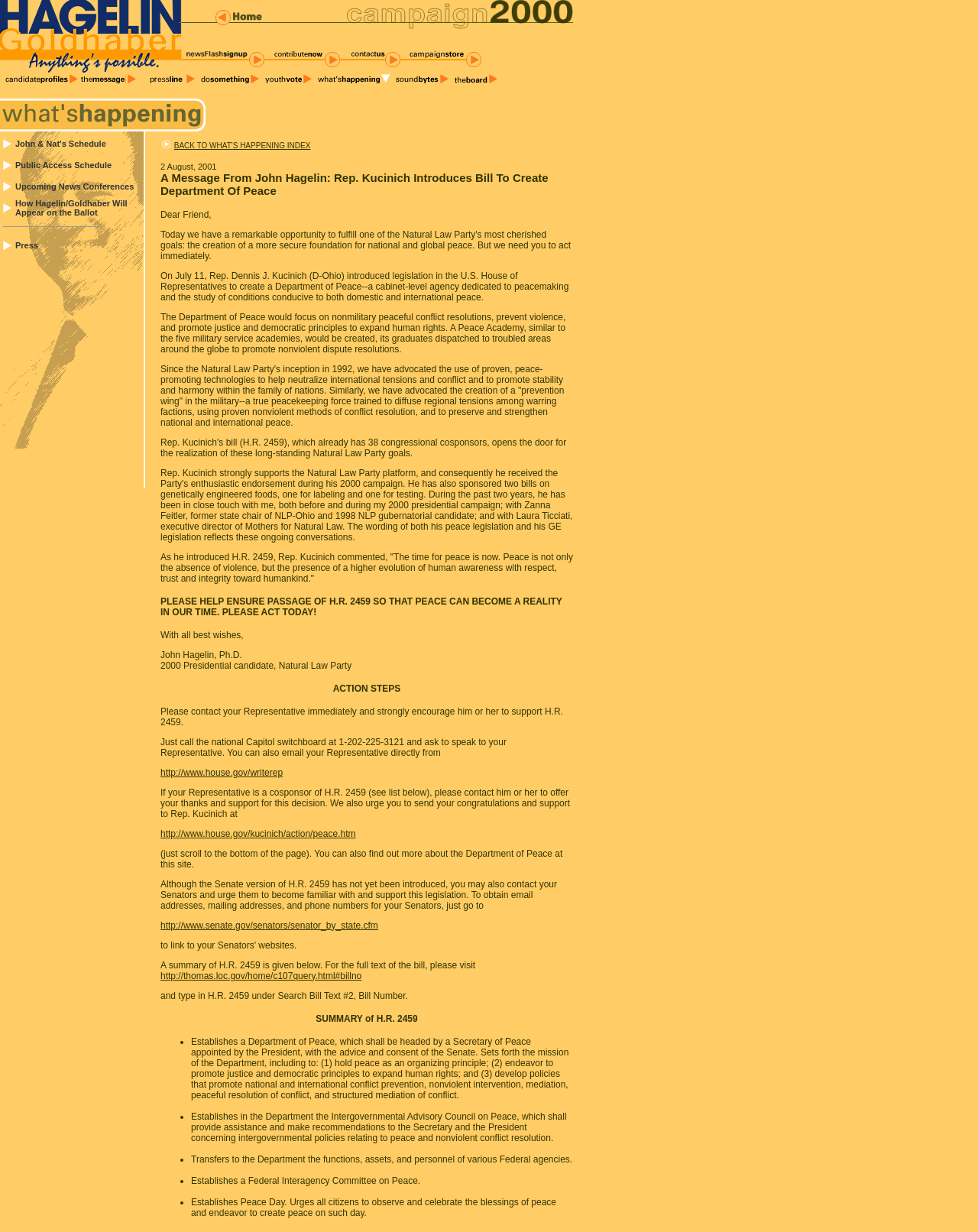Find the bounding box coordinates corresponding to the UI element with the description: "name="profiles"". The coordinates should be formatted as [left, top, right, bottom], with values as floats between 0 and 1.

[0.005, 0.059, 0.07, 0.069]